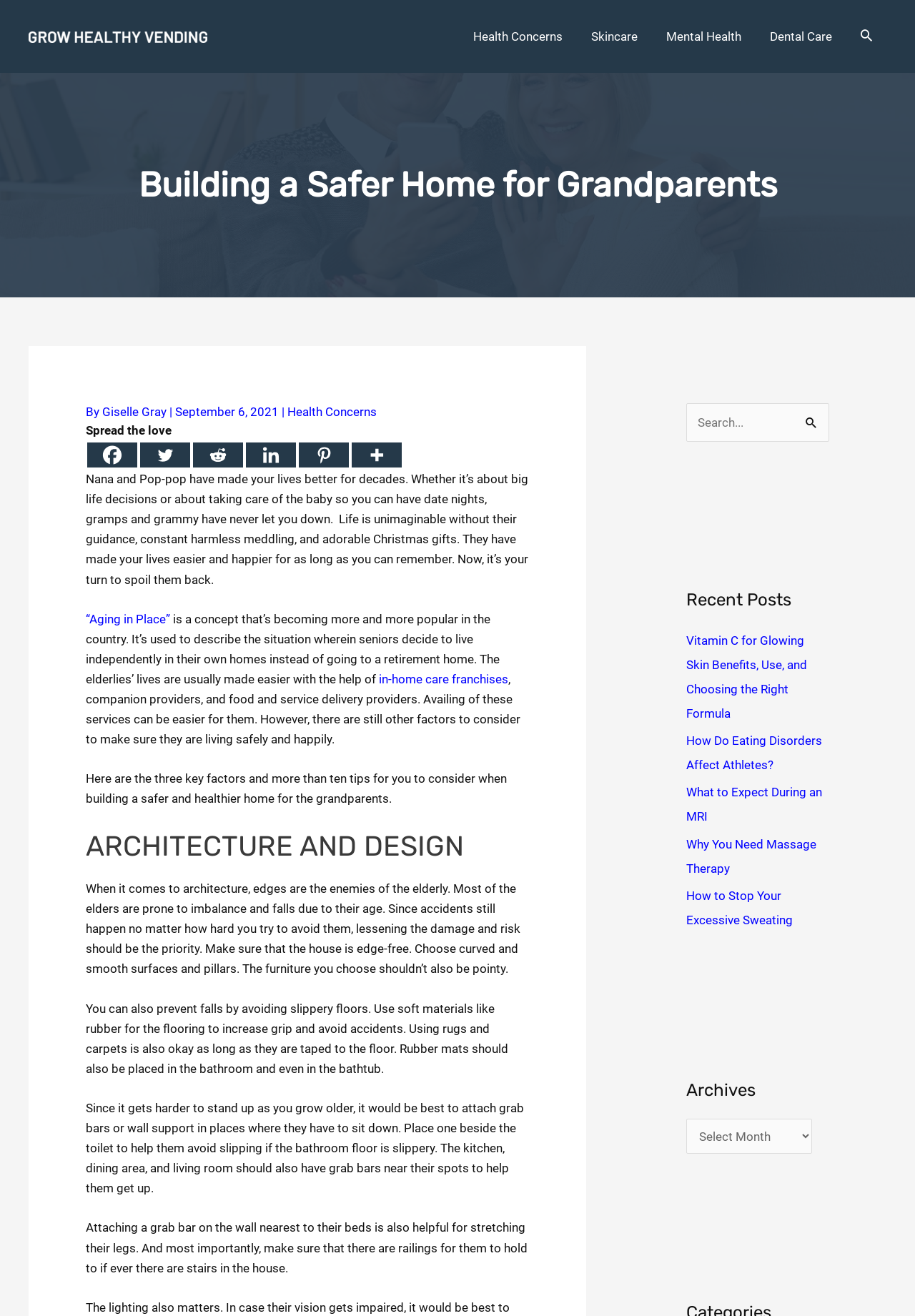Locate the bounding box coordinates of the area that needs to be clicked to fulfill the following instruction: "Search for something". The coordinates should be in the format of four float numbers between 0 and 1, namely [left, top, right, bottom].

[0.871, 0.306, 0.906, 0.337]